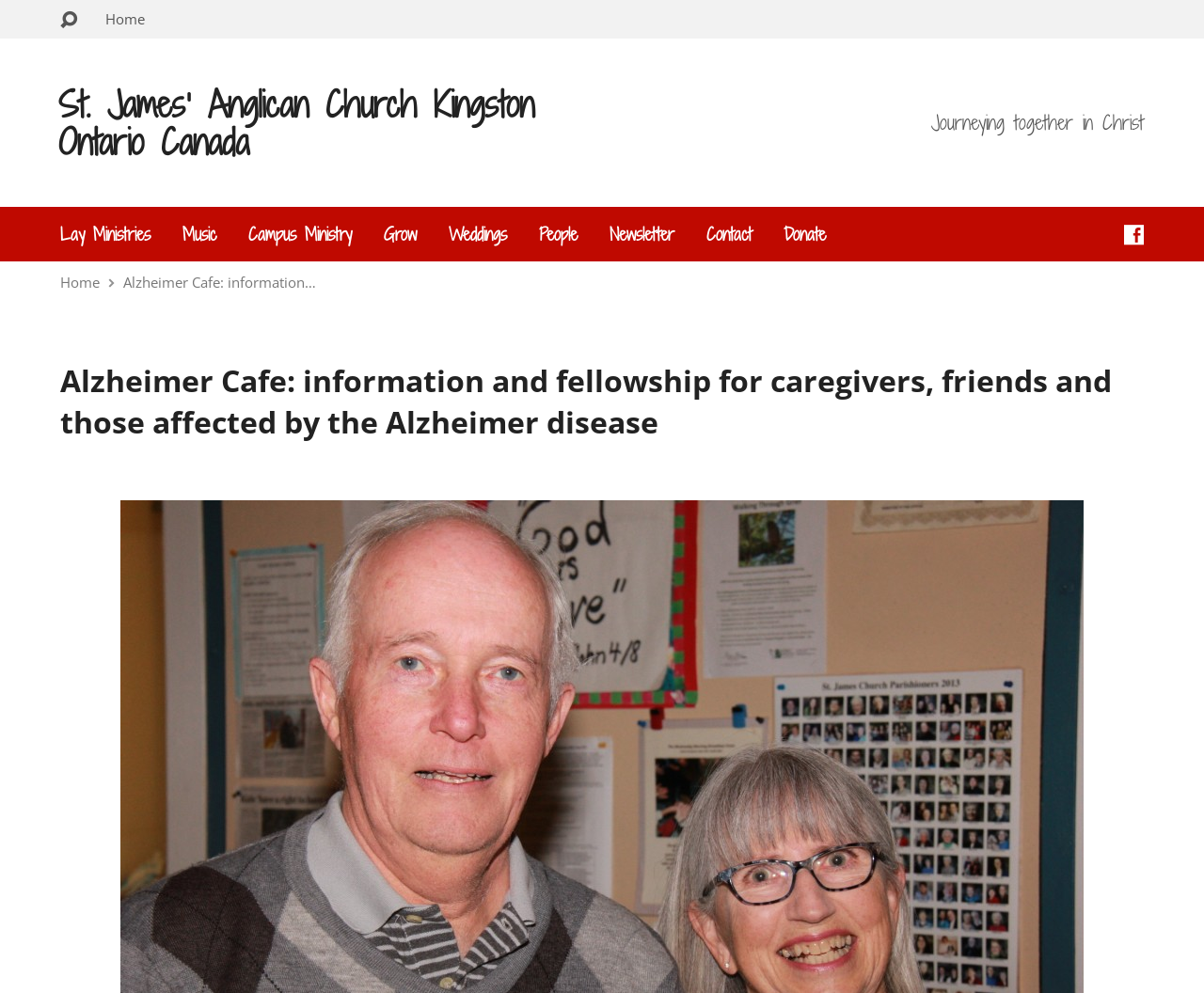What is the text above the 'Lay Ministries' link?
Use the image to answer the question with a single word or phrase.

Journeying together in Christ